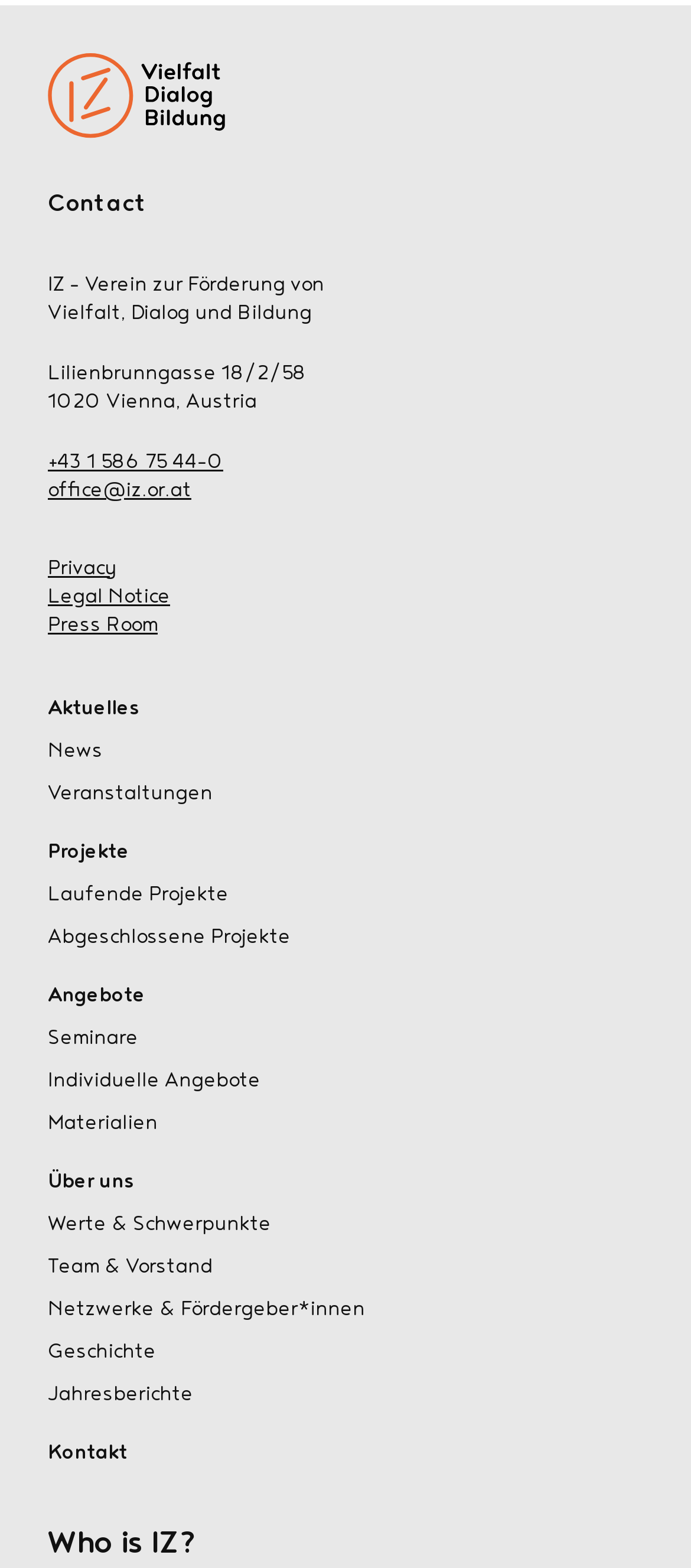Can you determine the bounding box coordinates of the area that needs to be clicked to fulfill the following instruction: "View contact information"?

[0.069, 0.287, 0.323, 0.302]